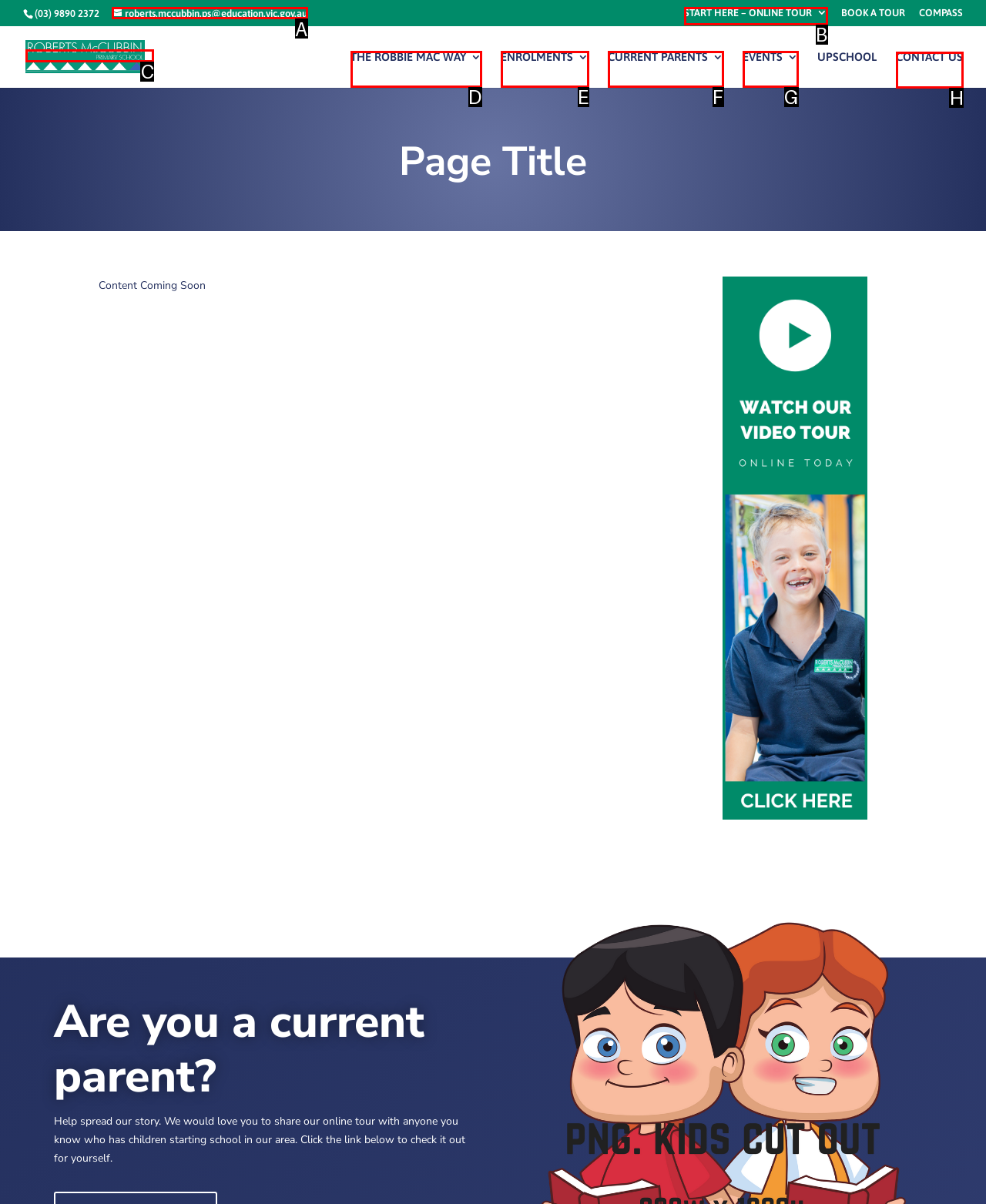Please indicate which HTML element to click in order to fulfill the following task: Contact the school through the 'CONTACT US' link Respond with the letter of the chosen option.

H